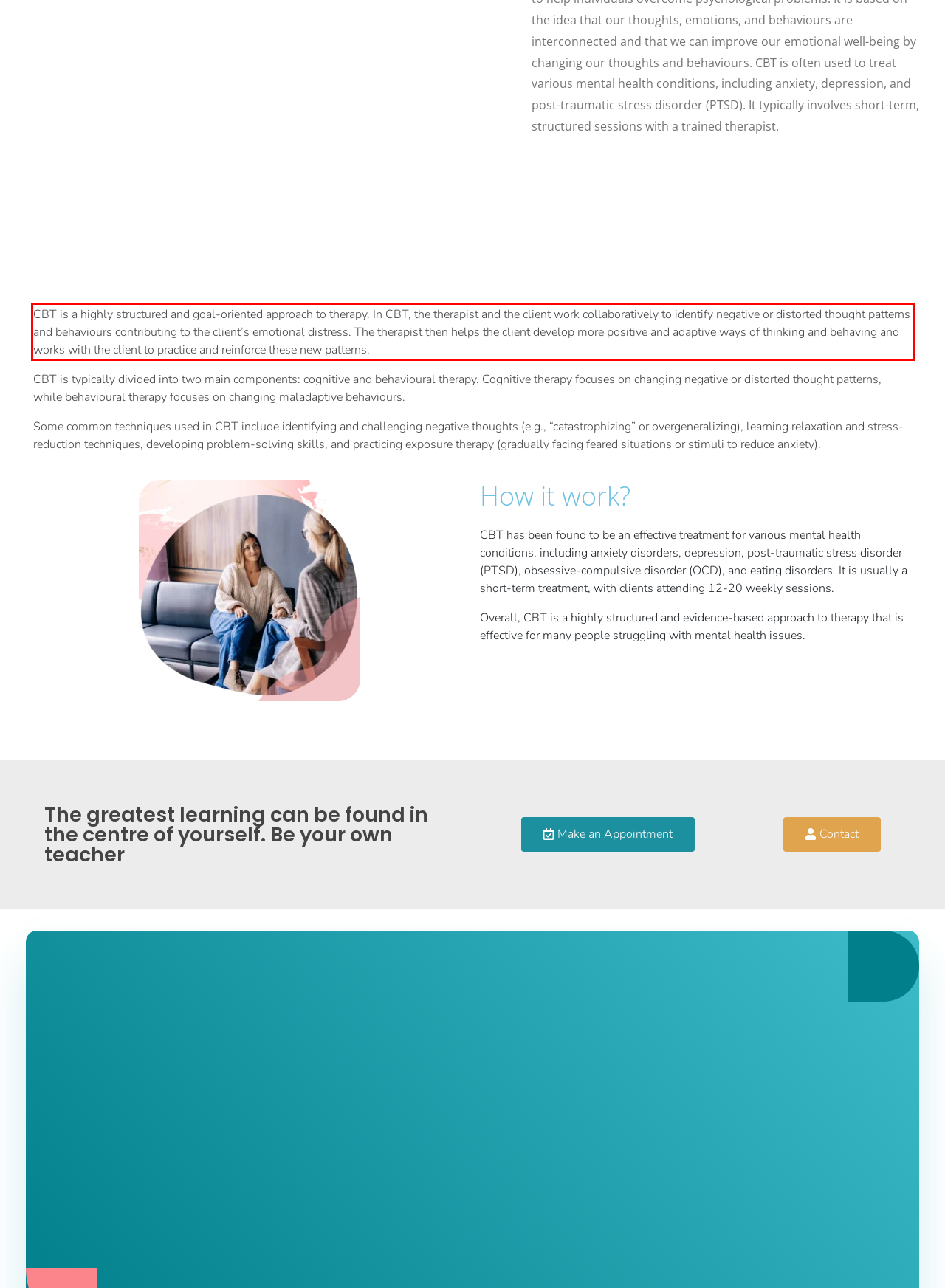Please identify and extract the text from the UI element that is surrounded by a red bounding box in the provided webpage screenshot.

CBT is a highly structured and goal-oriented approach to therapy. In CBT, the therapist and the client work collaboratively to identify negative or distorted thought patterns and behaviours contributing to the client’s emotional distress. The therapist then helps the client develop more positive and adaptive ways of thinking and behaving and works with the client to practice and reinforce these new patterns.